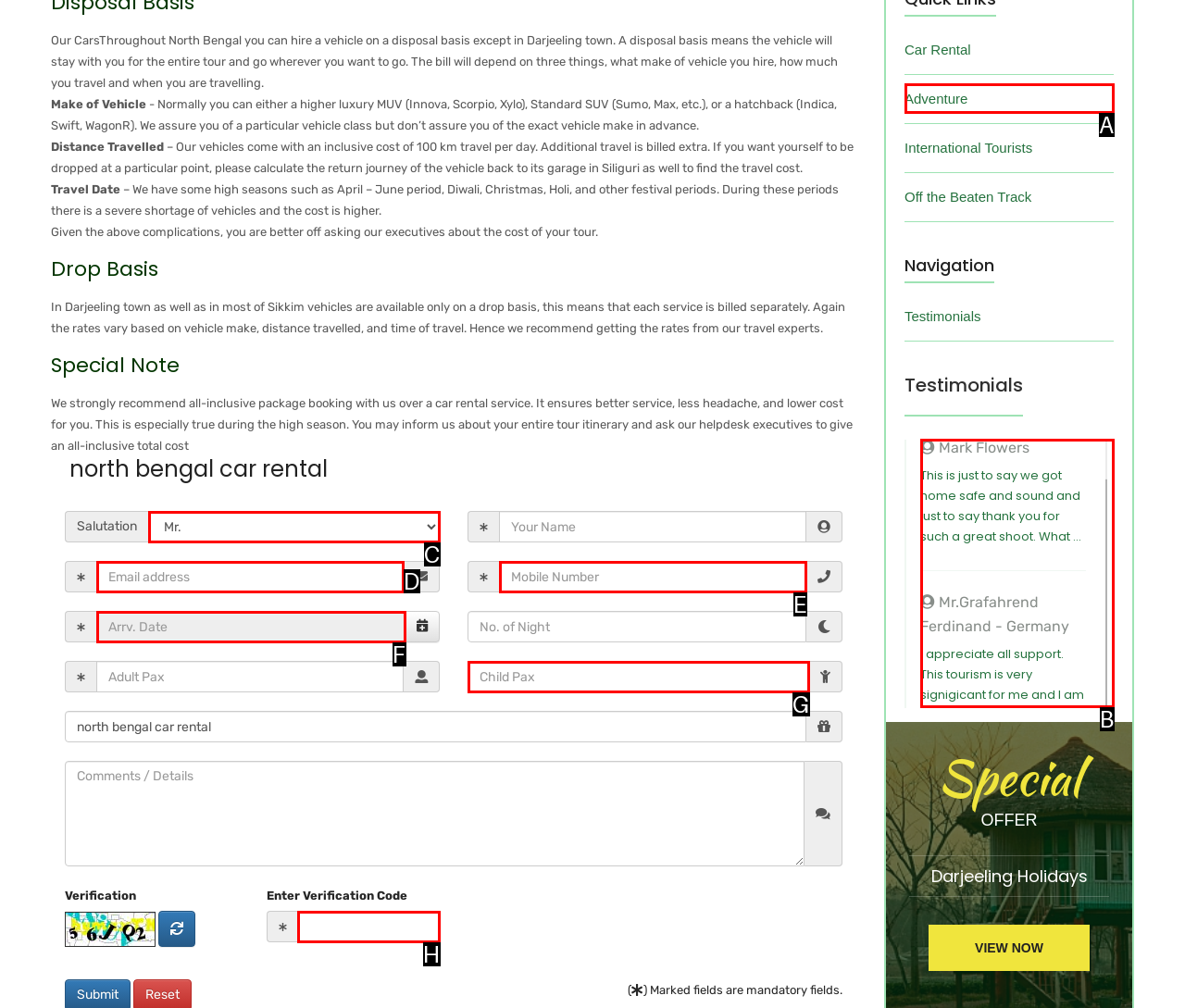From the provided options, which letter corresponds to the element described as: Adventure
Answer with the letter only.

A